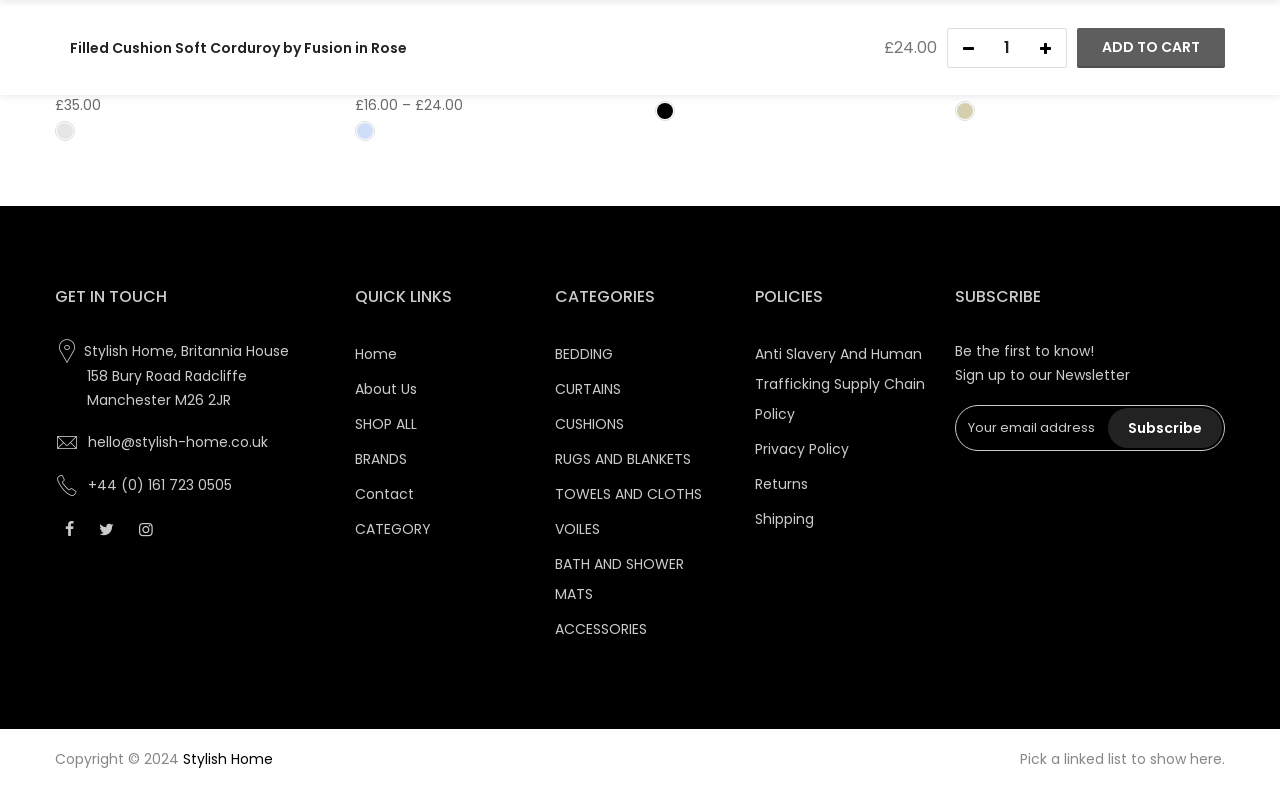Using the given description, provide the bounding box coordinates formatted as (top-left x, top-left y, bottom-right x, bottom-right y), with all values being floating point numbers between 0 and 1. Description: BEDDING

[0.434, 0.435, 0.479, 0.46]